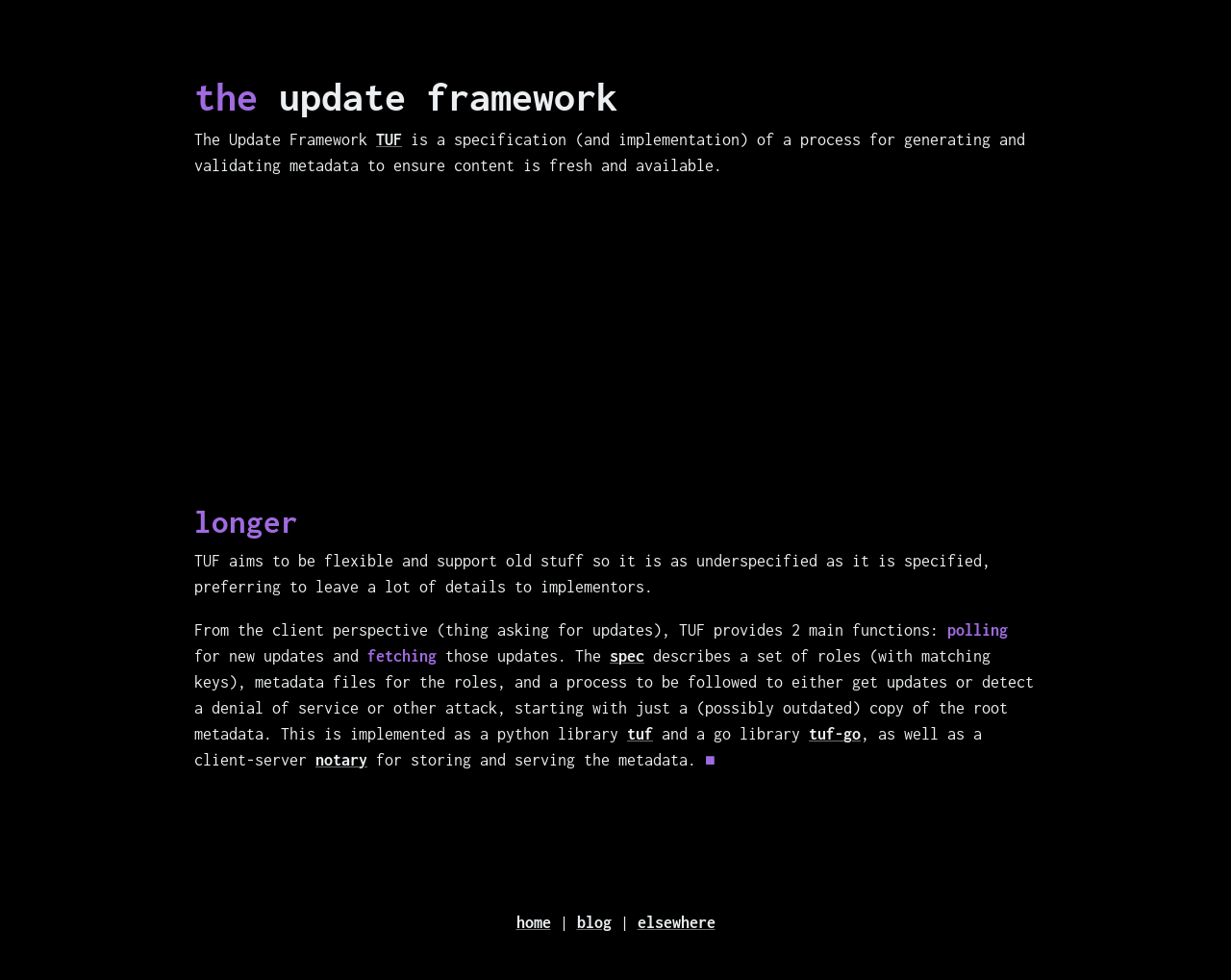Respond concisely with one word or phrase to the following query:
What is the name of the go library?

tuf-go